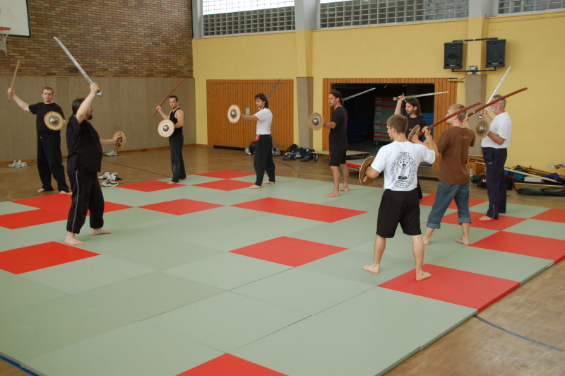What type of swords are the practitioners using?
Refer to the image and provide a concise answer in one word or phrase.

Wooden swords